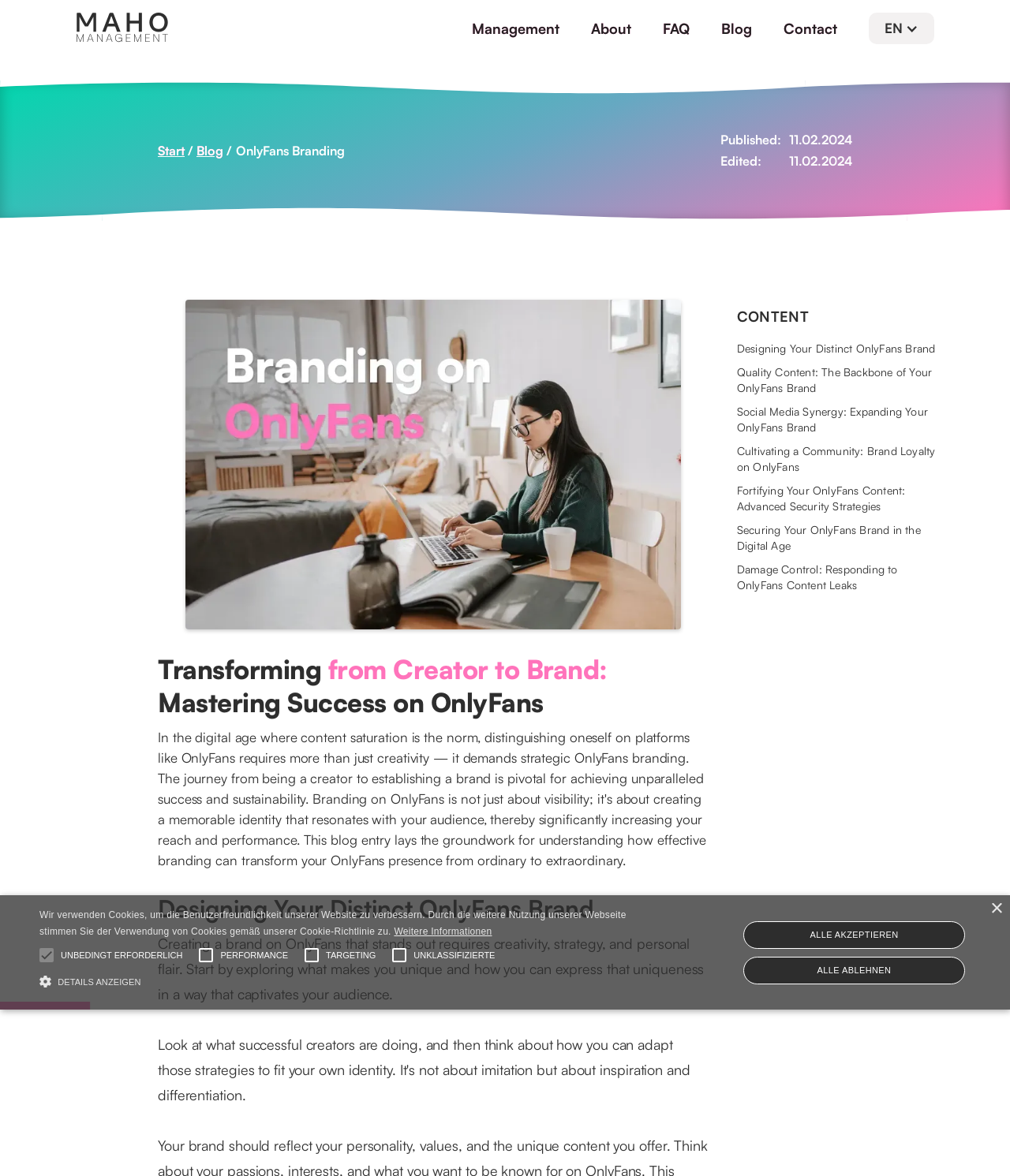Given the element description: "Details anzeigen Details ausblenden", predict the bounding box coordinates of this UI element. The coordinates must be four float numbers between 0 and 1, given as [left, top, right, bottom].

[0.039, 0.828, 0.638, 0.842]